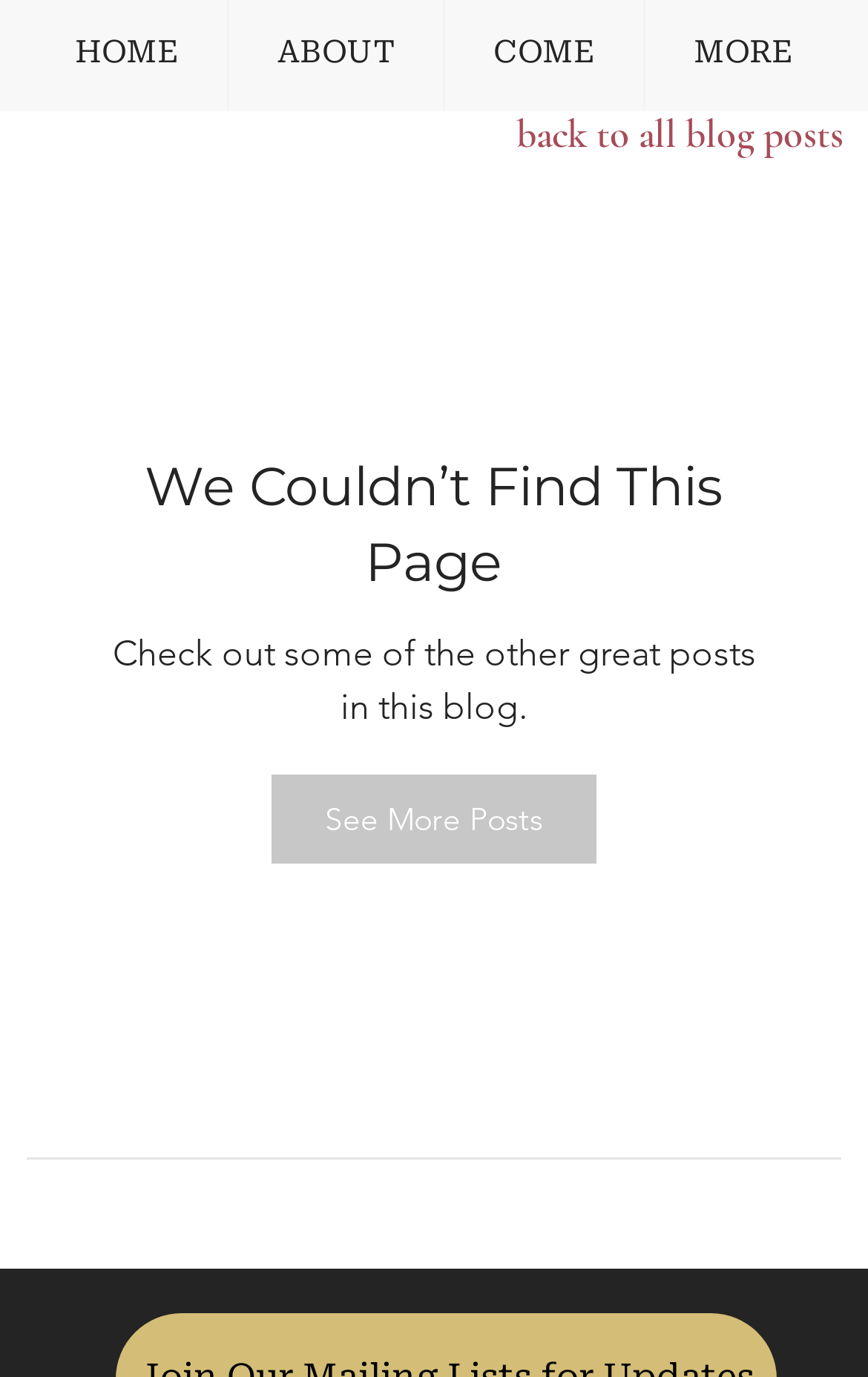Generate a comprehensive description of the webpage.

The webpage appears to be a blog post page on HardisonMill.com. At the top, there is a navigation bar with five links: "HOME", "ABOUT", "COME", "MORE", and a hidden submenu indication. The navigation bar spans almost the entire width of the page, from the left edge to the right edge.

Below the navigation bar, there is a prominent message "We Couldn’t Find This Page" that takes up a significant portion of the page, from the left edge to about three-quarters of the way across the page.

Underneath this message, there is a paragraph of text that says "Check out some of the other great posts in this blog." This text is positioned near the left edge of the page and extends about three-quarters of the way across the page.

To the right of this text, there is a link "See More Posts" that is positioned roughly in the middle of the page, both horizontally and vertically.

At the bottom of the page, there is a heading "back to all blog posts" that spans almost the entire width of the page, from the left edge to the right edge. This heading is also a link, allowing users to navigate back to the main blog post page.